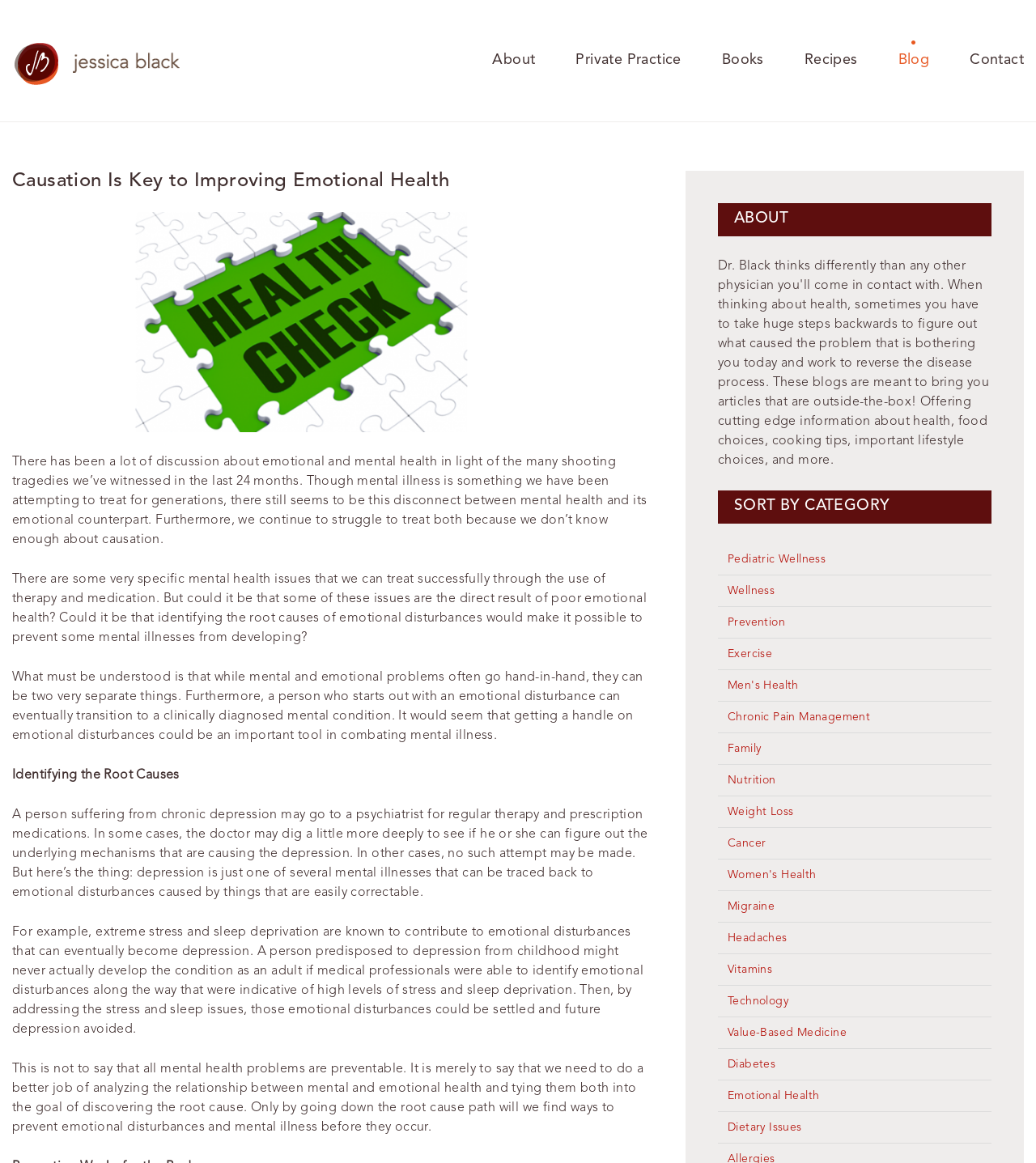Extract the bounding box of the UI element described as: "Books".

[0.697, 0.035, 0.737, 0.068]